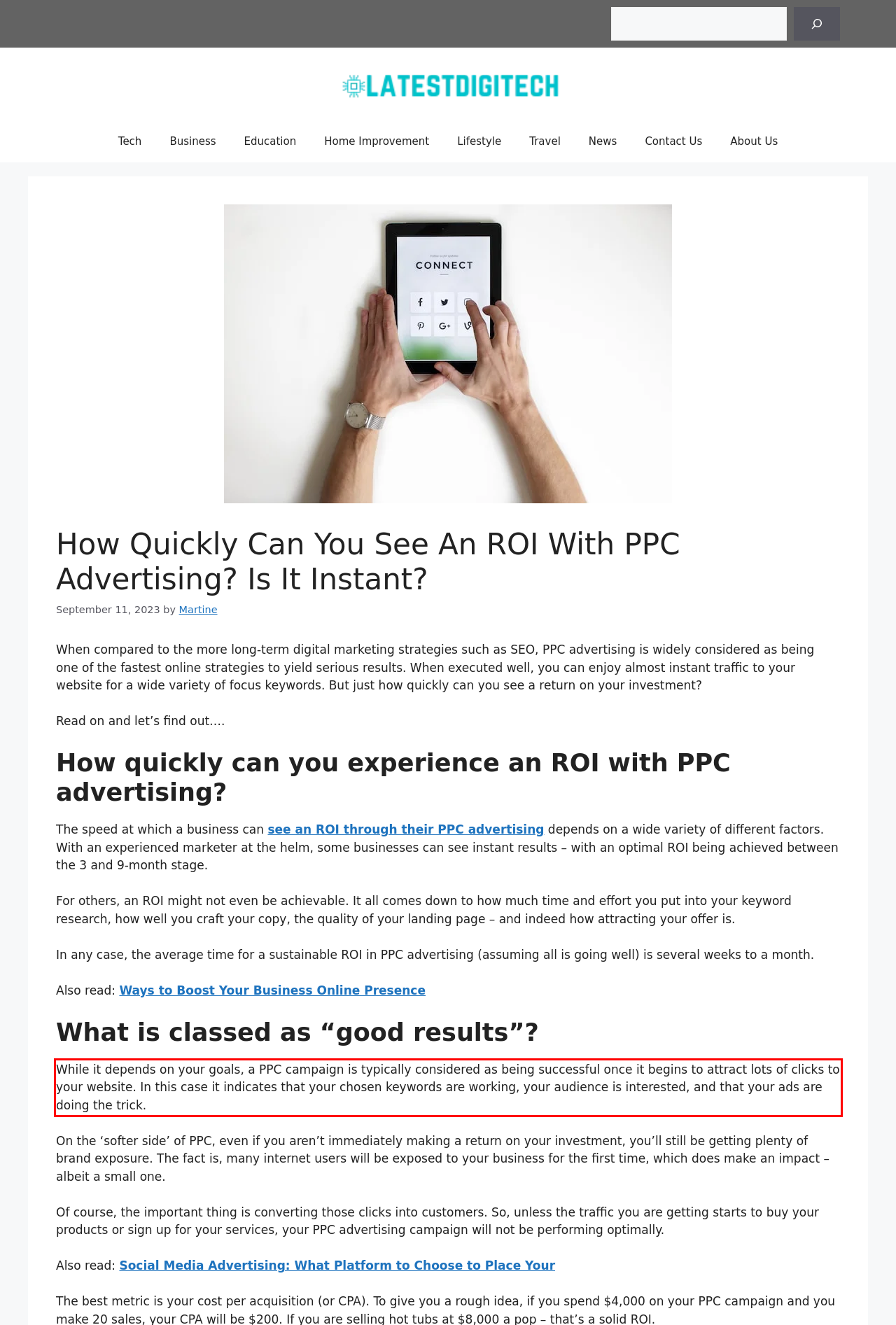Examine the screenshot of the webpage, locate the red bounding box, and perform OCR to extract the text contained within it.

While it depends on your goals, a PPC campaign is typically considered as being successful once it begins to attract lots of clicks to your website. In this case it indicates that your chosen keywords are working, your audience is interested, and that your ads are doing the trick.